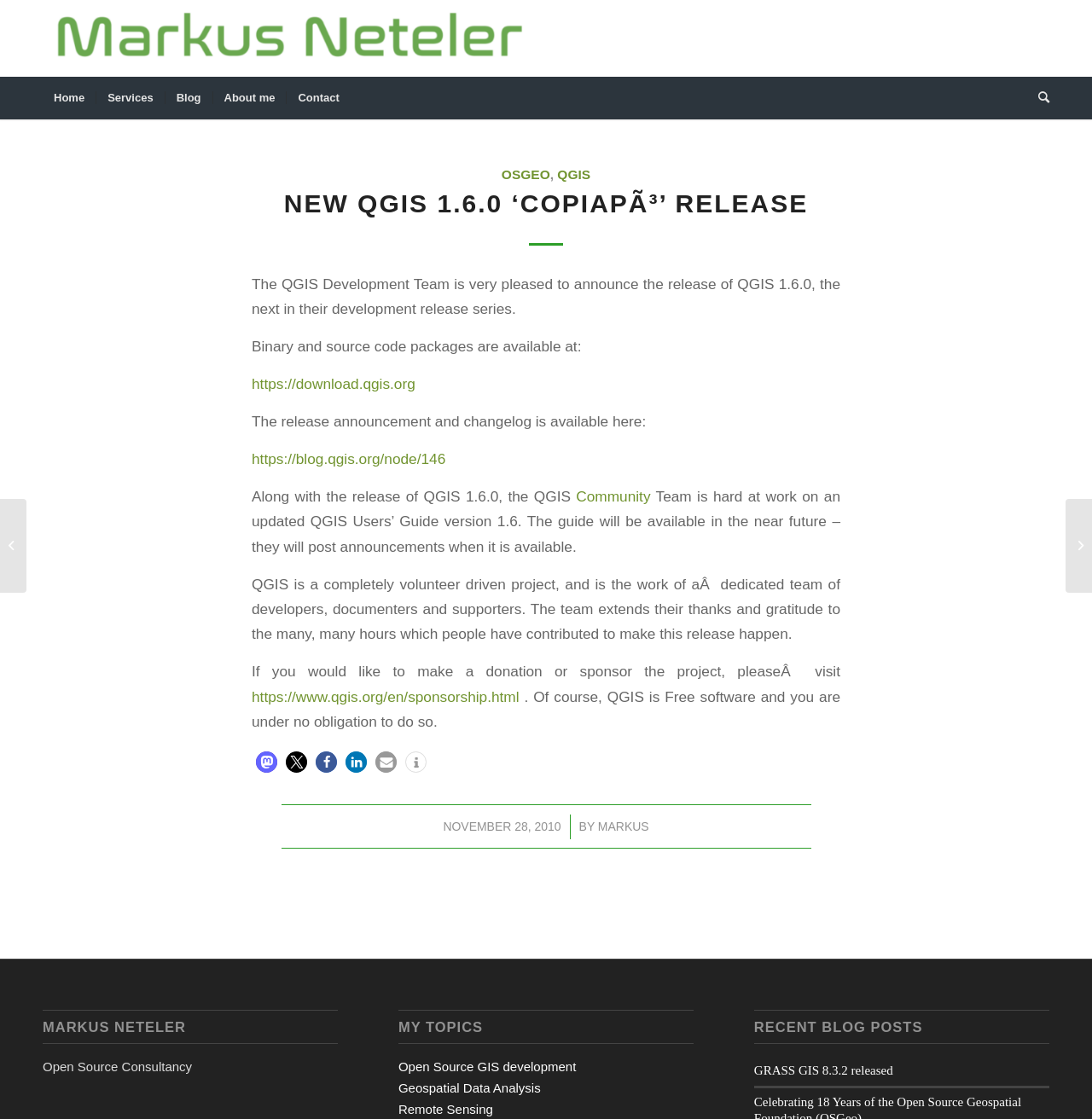Please determine the bounding box coordinates for the UI element described here. Use the format (top-left x, top-left y, bottom-right x, bottom-right y) with values bounded between 0 and 1: aria-label="More information" title="More information"

[0.371, 0.671, 0.391, 0.69]